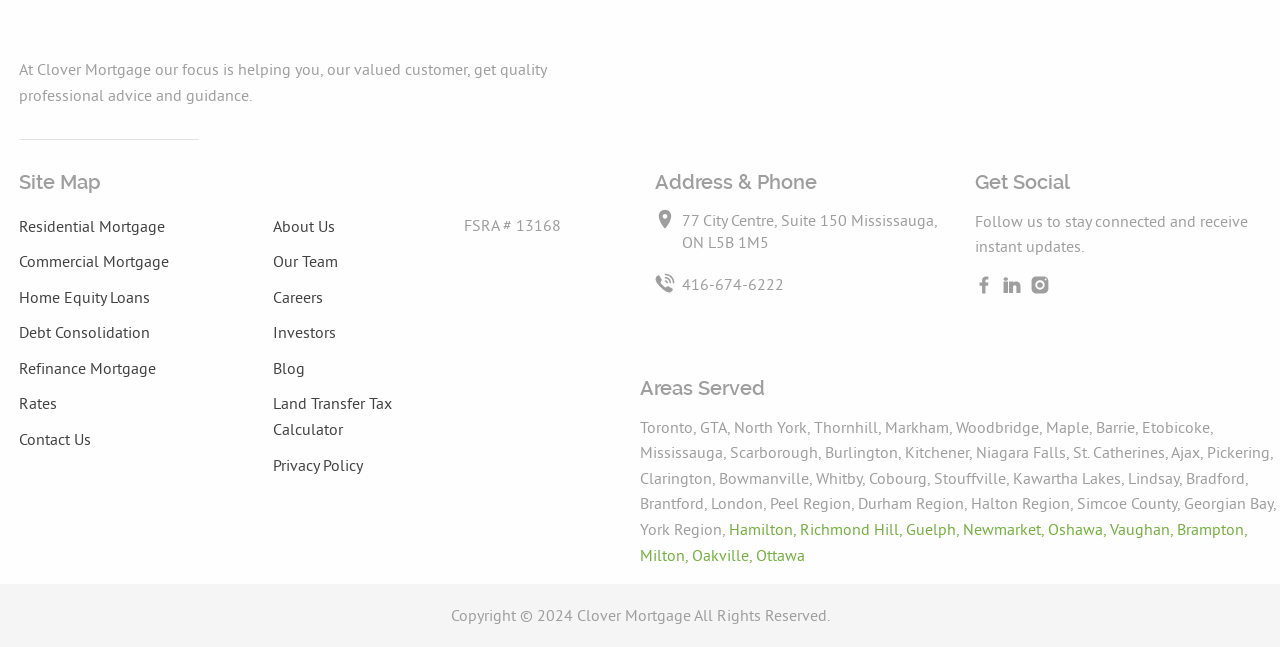Answer the following inquiry with a single word or phrase:
What is the address of Clover Mortgage?

77 City Centre, Suite 150